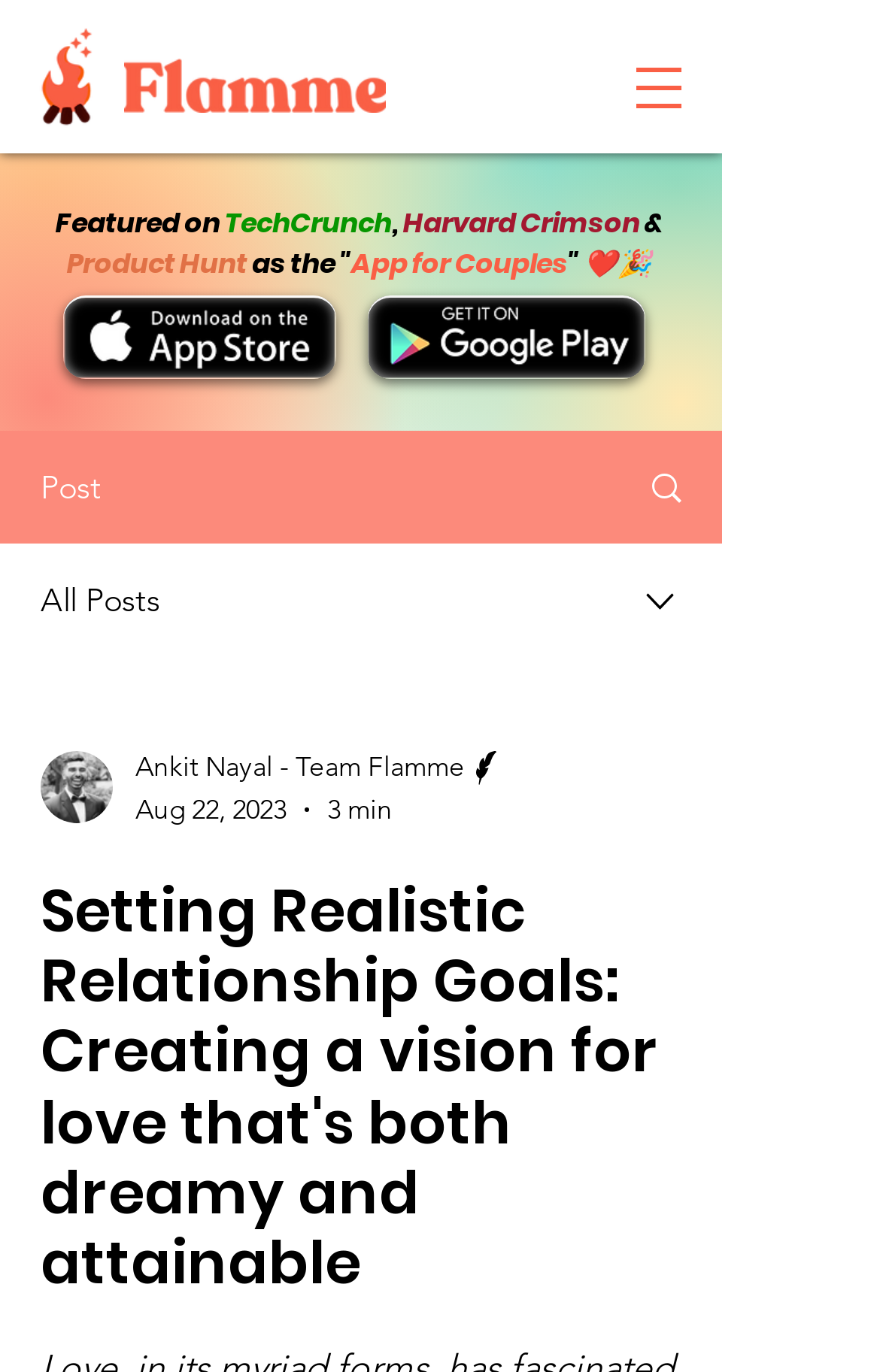Explain the webpage's layout and main content in detail.

This webpage is about setting realistic relationship goals, with a focus on creating a vision for love that's both dreamy and attainable. At the top left corner, there is the Flamme logo, consisting of an image and a word logo. To the right of the logo, there is a navigation menu labeled "Site". Below the navigation menu, there is a slideshow region that takes up most of the width of the page. Within the slideshow, there are several static text elements, including "Featured on", "TechCrunch", "Harvard Crimson", and "Product Hunt", which are likely highlighting the app's achievements.

Below the slideshow, there are two links to download the app from the App Store and Google Play, accompanied by their respective images. On the left side of the page, there are several static text elements, including "Post", "All Posts", and a combobox with a writer's picture and name, Ankit Nayal, along with their title "Writer" and the date "Aug 22, 2023". The combobox also indicates that the post takes 3 minutes to read.

The main content of the page is a heading that spans the width of the page, titled "Setting Realistic Relationship Goals: Creating a vision for love that's both dreamy and attainable". This heading is likely the title of the article or blog post.